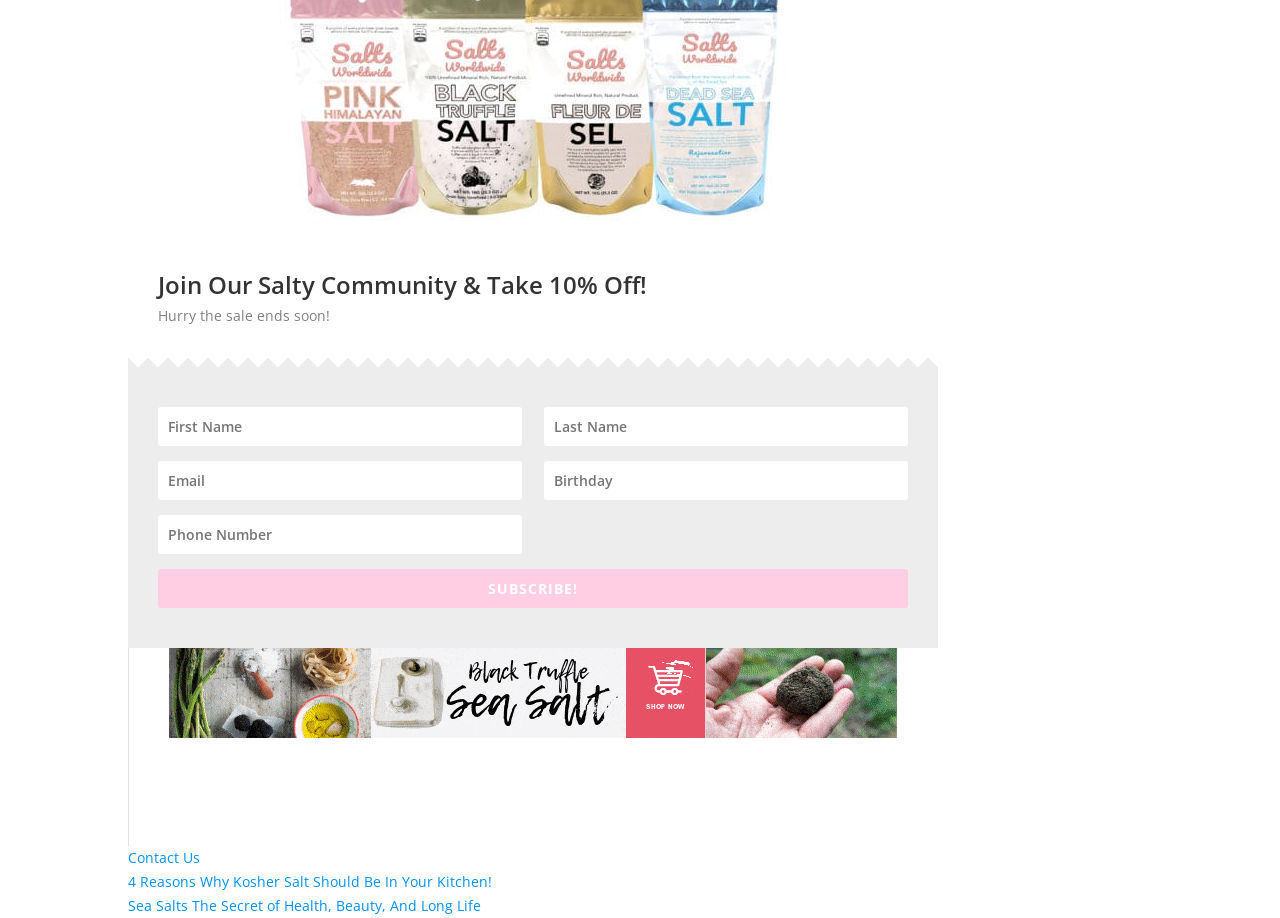What is the call-to-action on the webpage?
Use the screenshot to answer the question with a single word or phrase.

Join the community